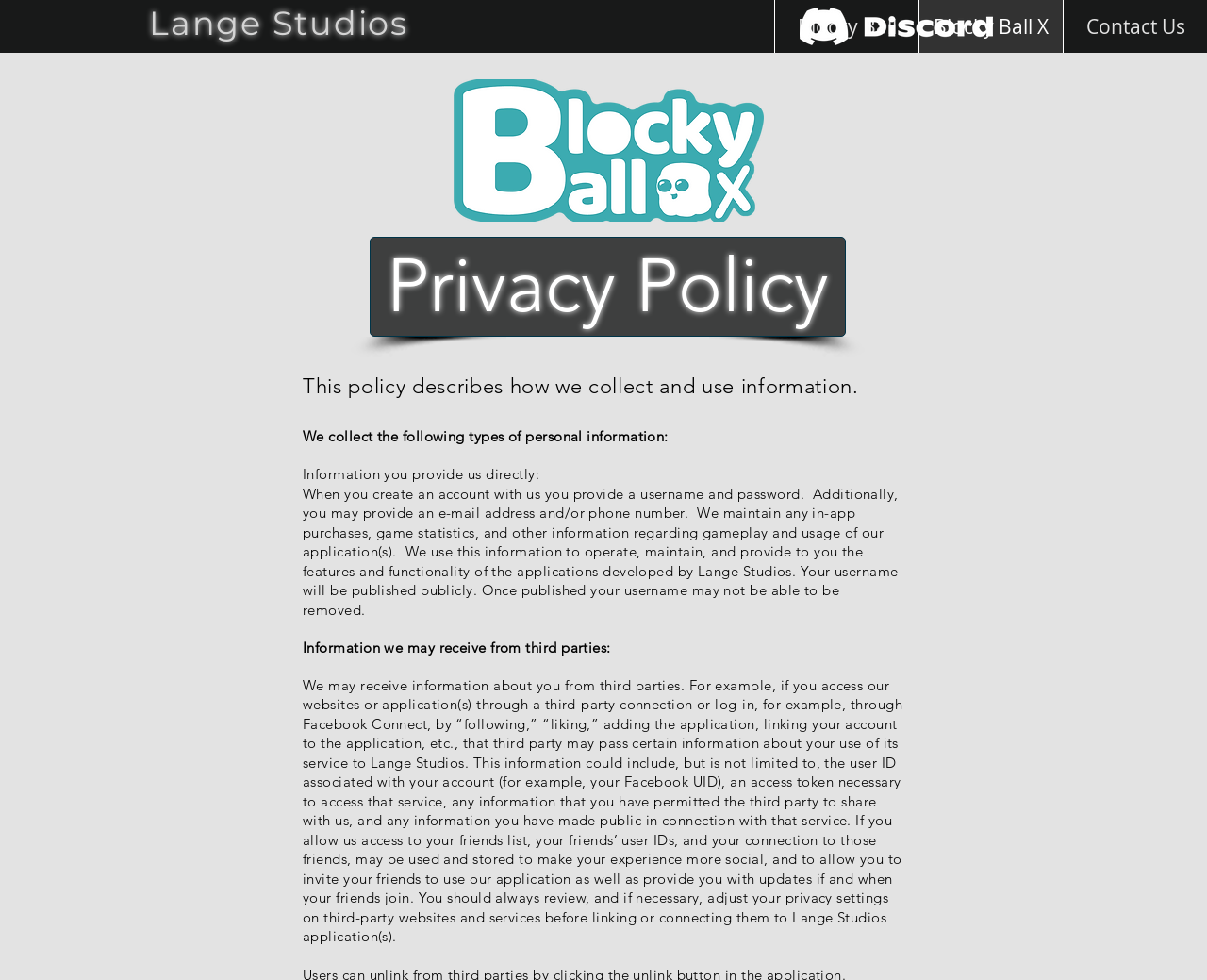What is the name of the game?
Please respond to the question thoroughly and include all relevant details.

Based on the webpage, I can see that the logo of the game is 'BlockyballX_Logo.png' and there are multiple mentions of 'Blocky Ball X' throughout the page, including in the navigation links and in the text describing the collection of personal information.